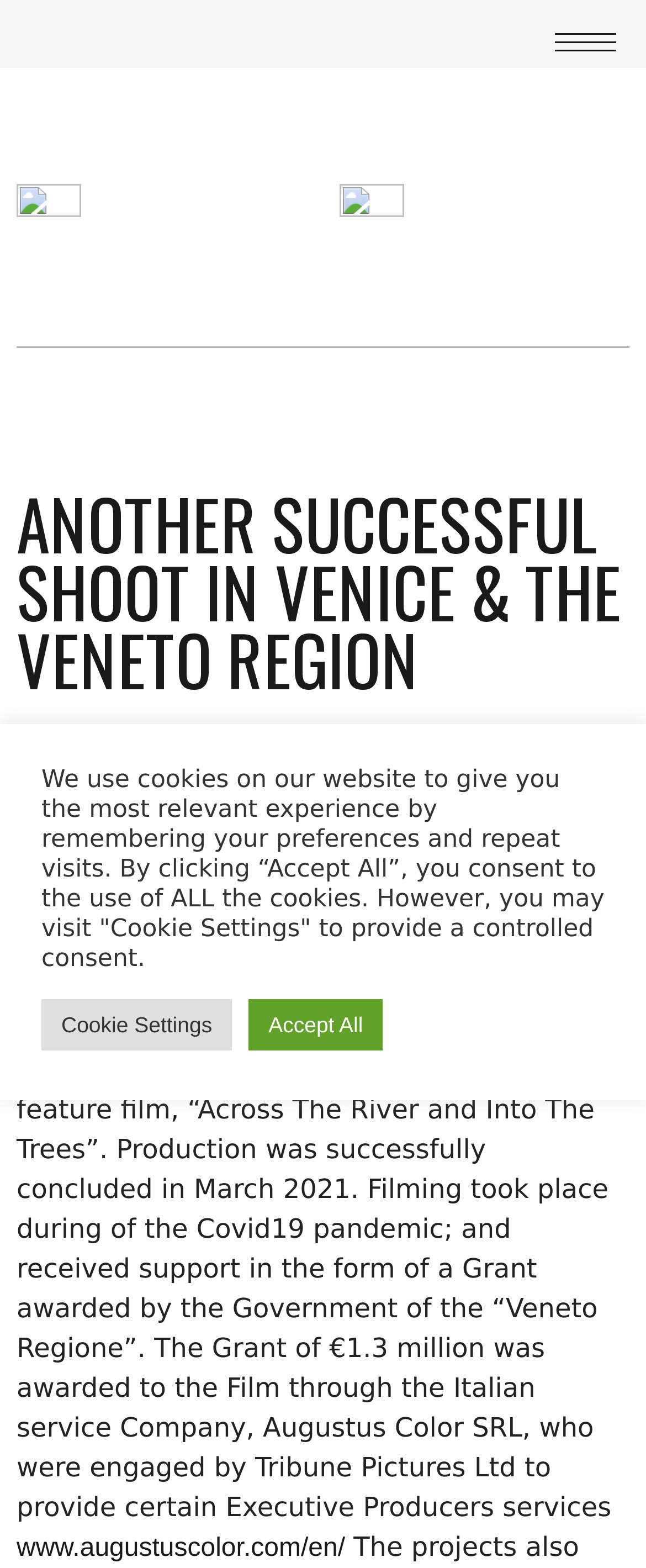Provide a comprehensive caption for the webpage.

The webpage is about the film "Across The River and Into The Trees", based on the novel by Ernest Hemingway. At the top right corner, there is a hamburger icon button. Below it, there are two headings, one announcing a successful film shoot in Venice and the Veneto region, and the other displaying the title of the film. 

Underneath the headings, there is a static text describing the film, mentioning that it was completed in March 2021 and received a grant from the Government of the Veneto Regione. This text is followed by a link to the website of Augustus Color, the Italian service company that provided executive producer services for the film.

At the bottom of the page, there is a notification about the use of cookies on the website. This notification is accompanied by two buttons, "Cookie Settings" and "Accept All", which allow users to manage their cookie preferences. The "Cookie Settings" button is located to the left of the "Accept All" button.